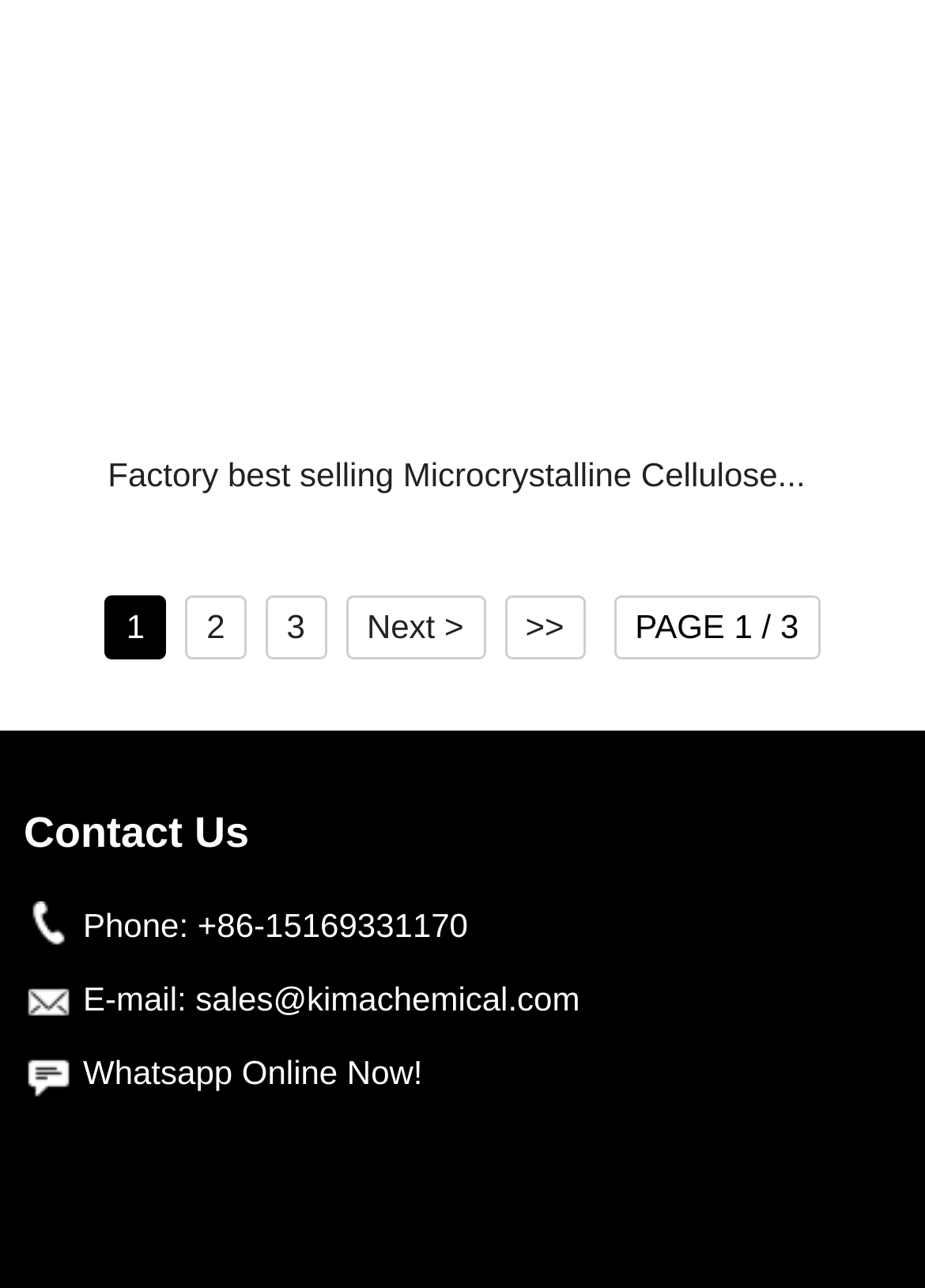Pinpoint the bounding box coordinates of the clickable element to carry out the following instruction: "Send an email to sales."

[0.211, 0.761, 0.627, 0.791]